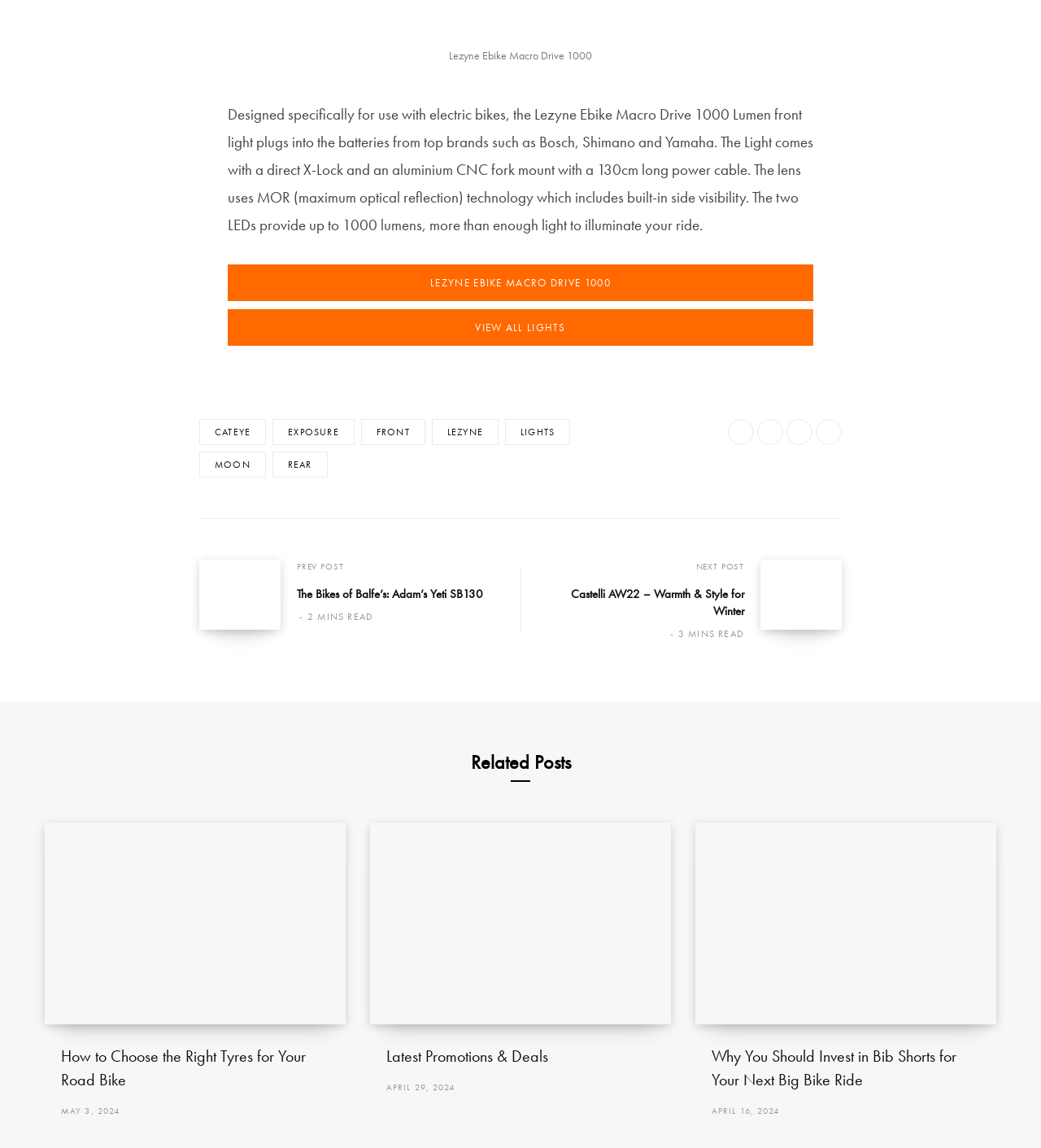Please identify the bounding box coordinates of the clickable region that I should interact with to perform the following instruction: "View Castelli AW22 – Warmth & Style for Winter article". The coordinates should be expressed as four float numbers between 0 and 1, i.e., [left, top, right, bottom].

[0.548, 0.51, 0.715, 0.539]